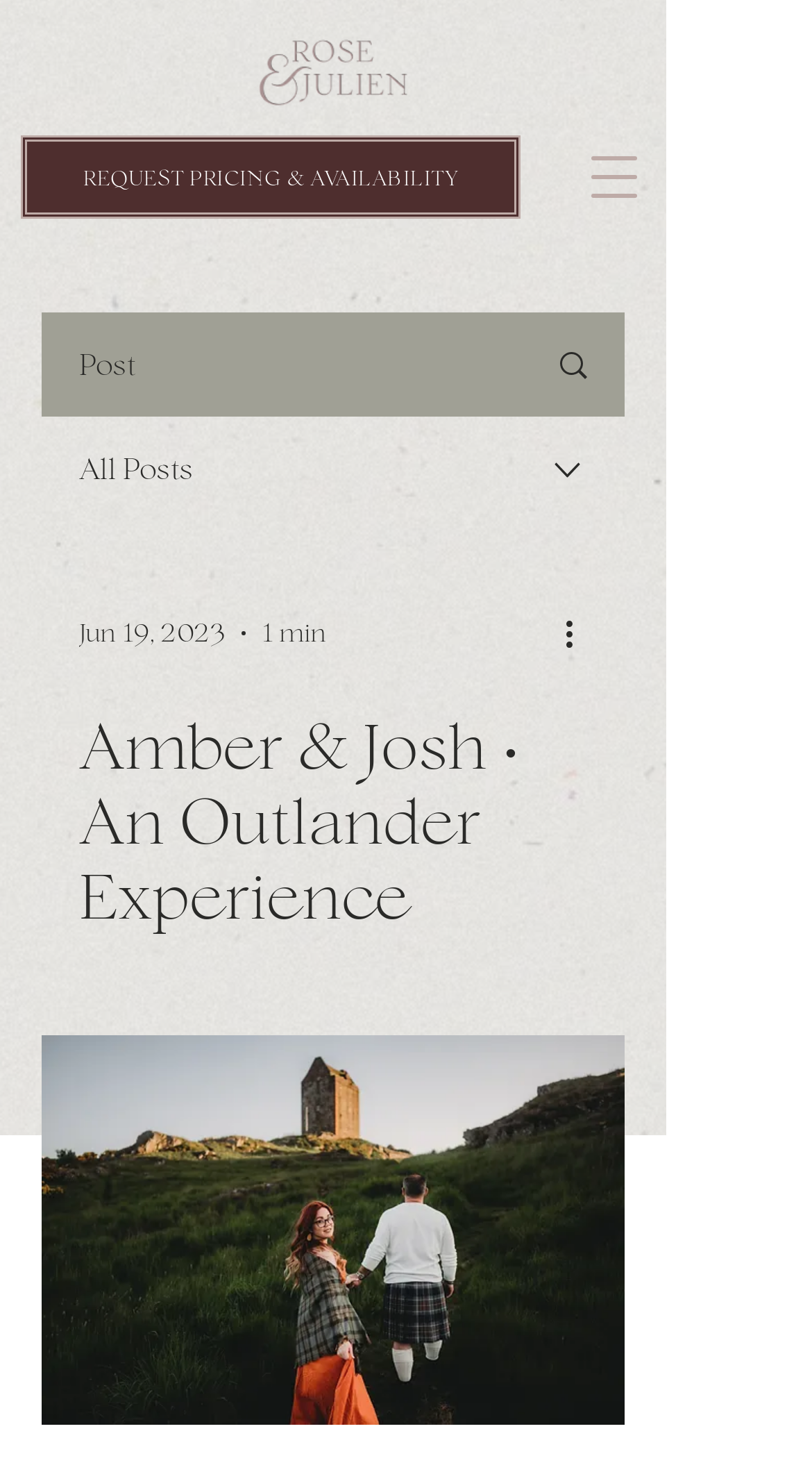Generate the text content of the main headline of the webpage.

Amber & Josh • An Outlander Experience